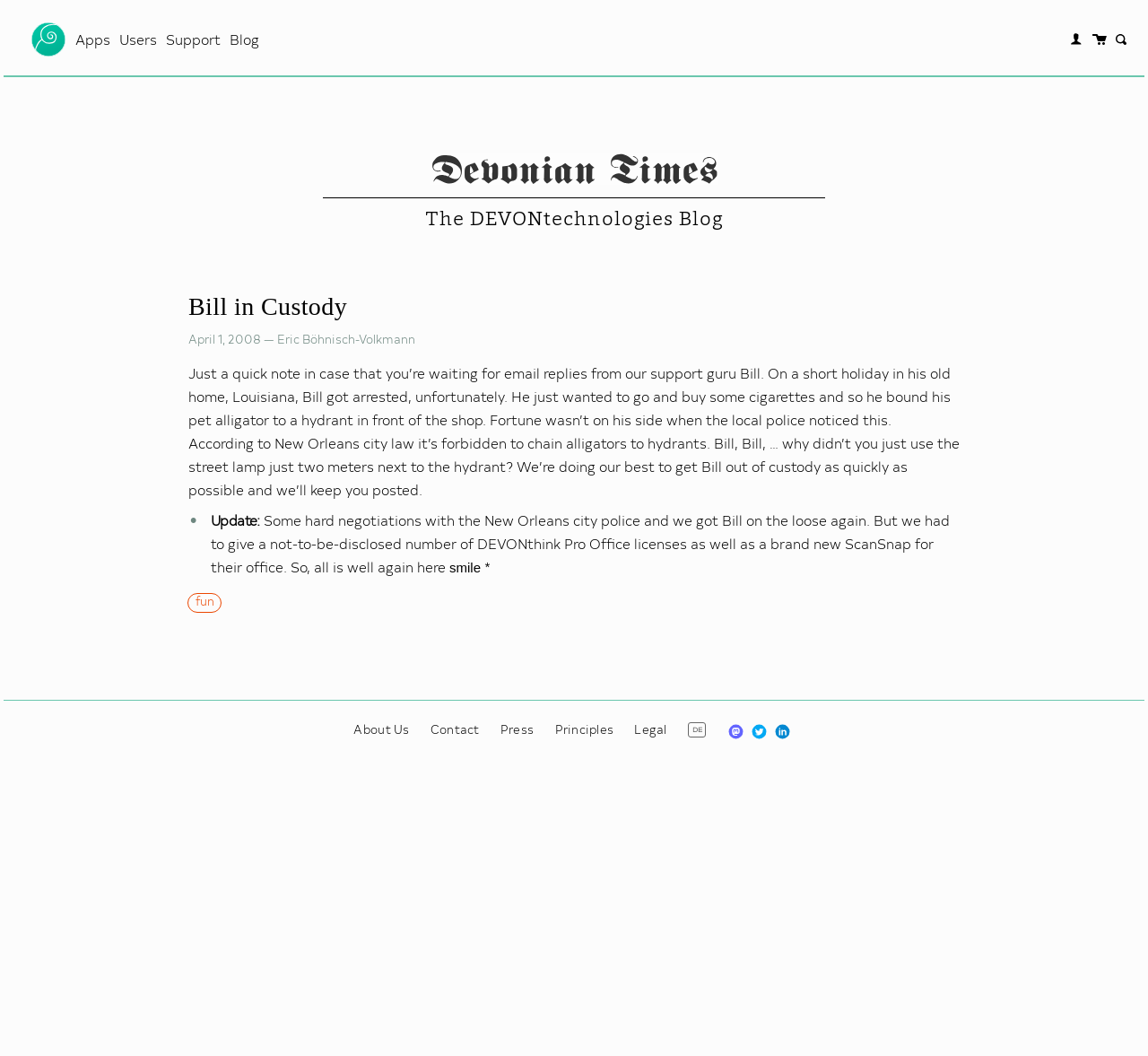Provide your answer in a single word or phrase: 
What is the purpose of the search box?

Search the Blog